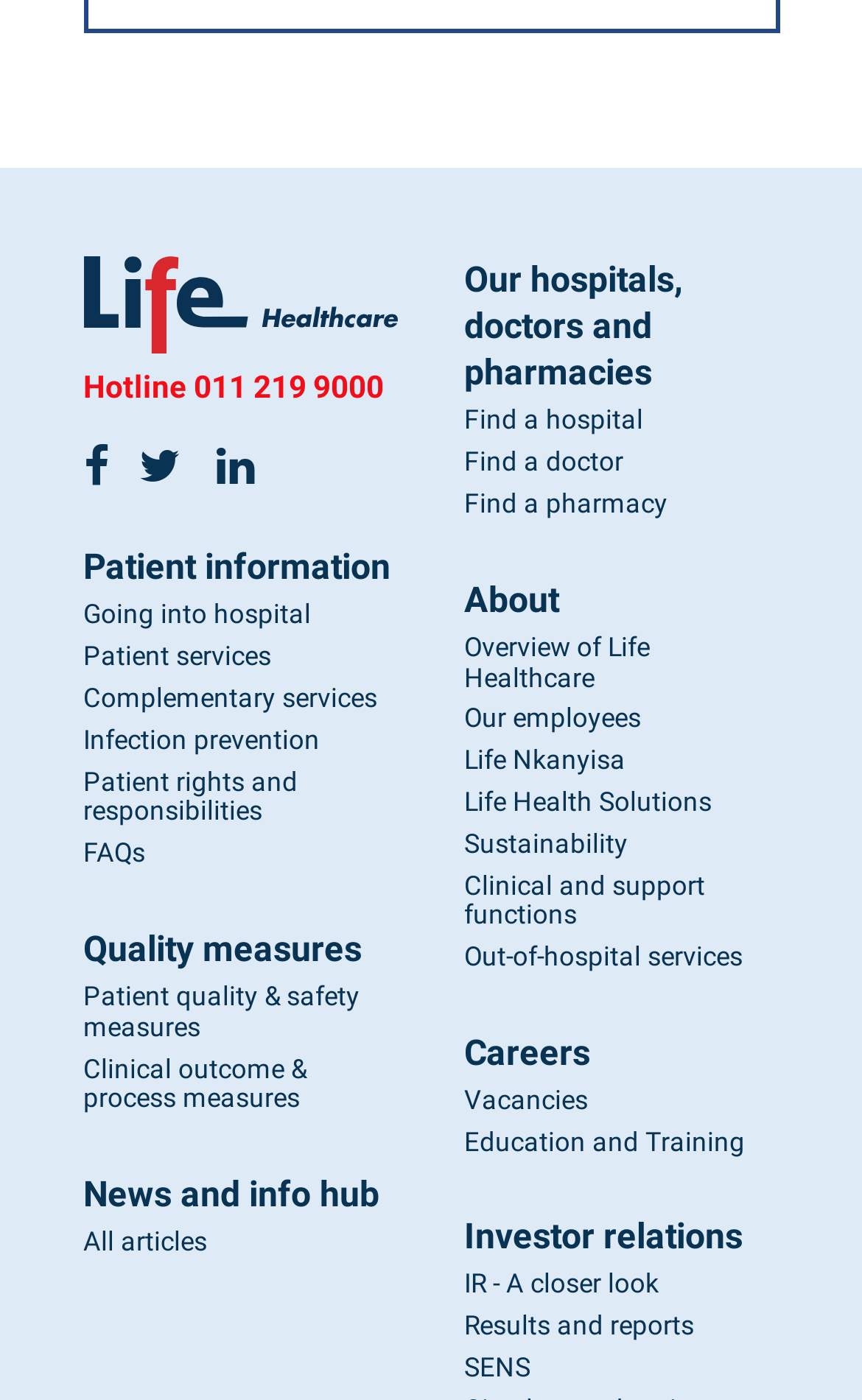Given the webpage screenshot and the description, determine the bounding box coordinates (top-left x, top-left y, bottom-right x, bottom-right y) that define the location of the UI element matching this description: Legal notice

None